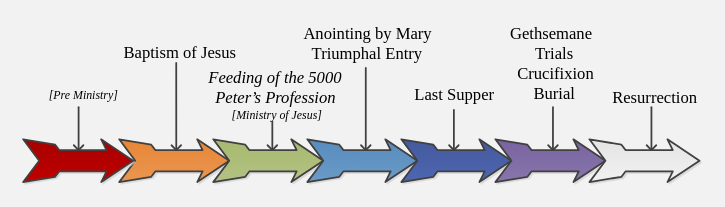Using the information shown in the image, answer the question with as much detail as possible: What is the final event depicted in the timeline?

The timeline concludes with the 'Resurrection', which is a critical event in Christian beliefs, marking the culmination of Jesus' life and mission, as depicted in the diagram.